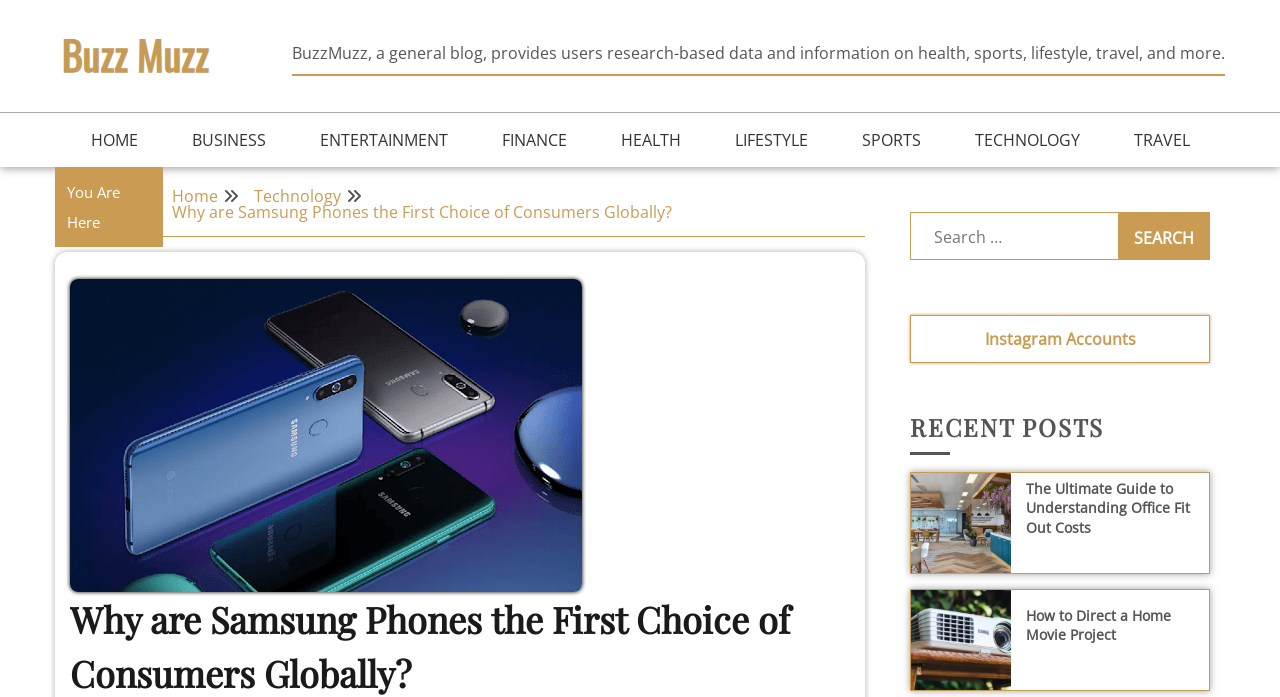Find the bounding box coordinates of the element's region that should be clicked in order to follow the given instruction: "View 'Breakfast' recipes". The coordinates should consist of four float numbers between 0 and 1, i.e., [left, top, right, bottom].

None